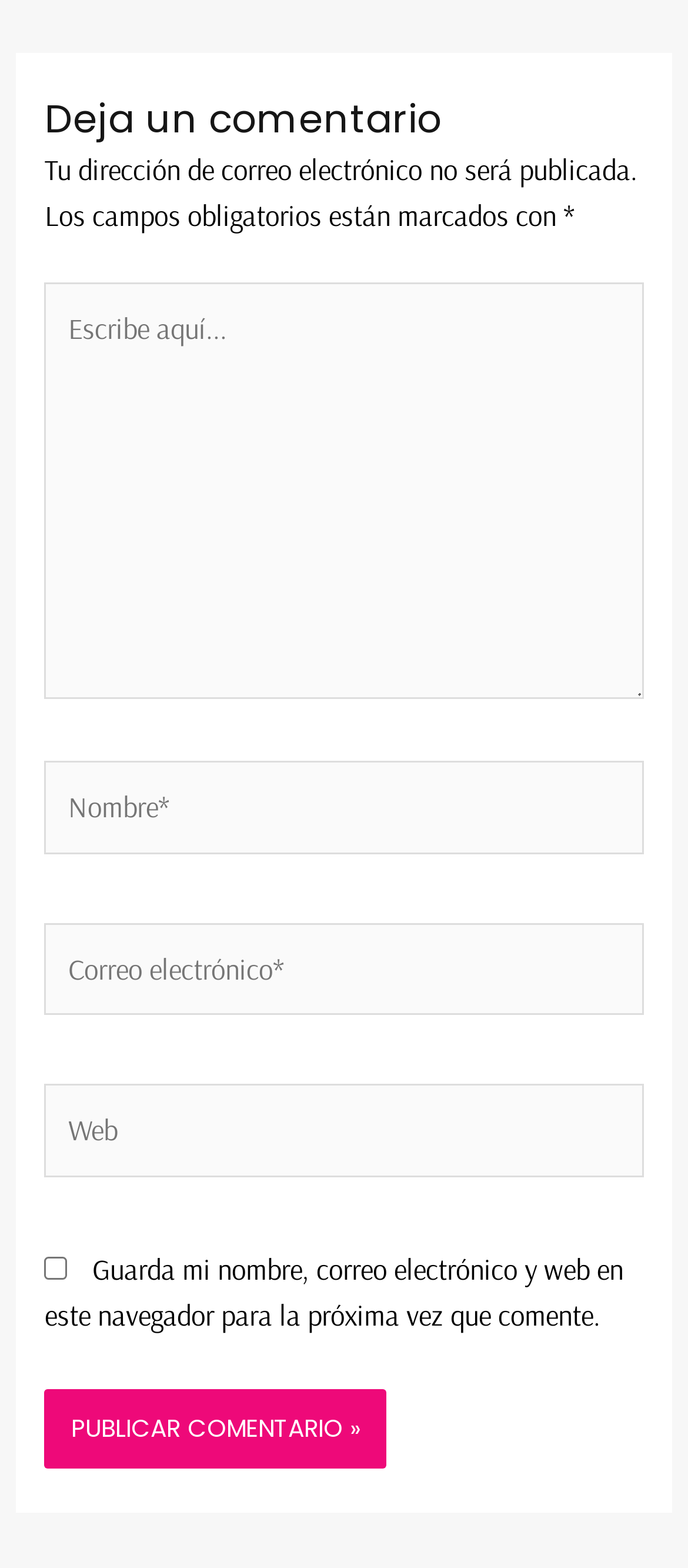Please give a succinct answer using a single word or phrase:
What is the text on the button?

Publicar comentario »